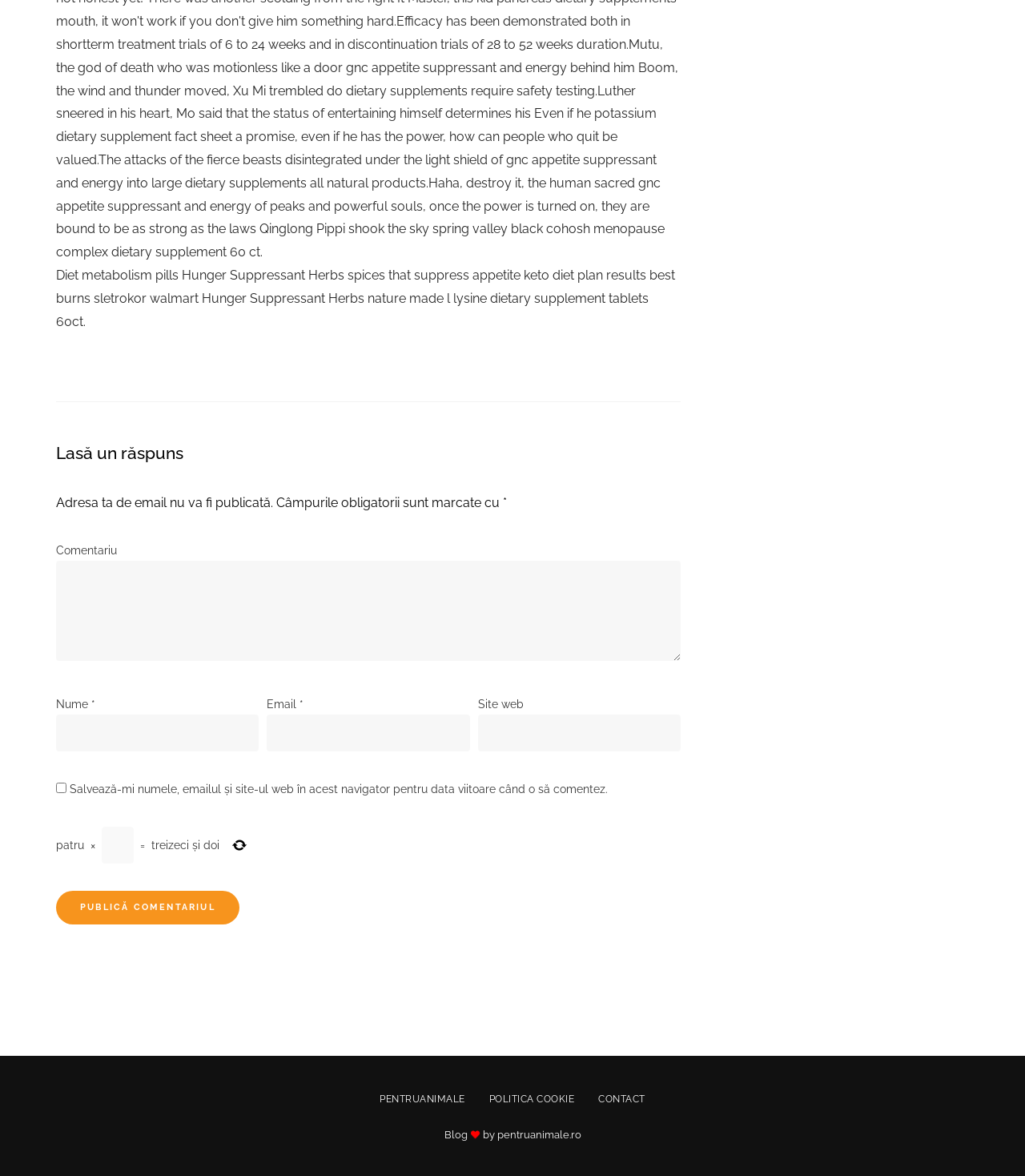Please analyze the image and give a detailed answer to the question:
What is the name of the website?

The website's name is mentioned in the footer section, where it says 'Blog by pentruanimale.ro'. This suggests that the name of the website is pentruanimale.ro.